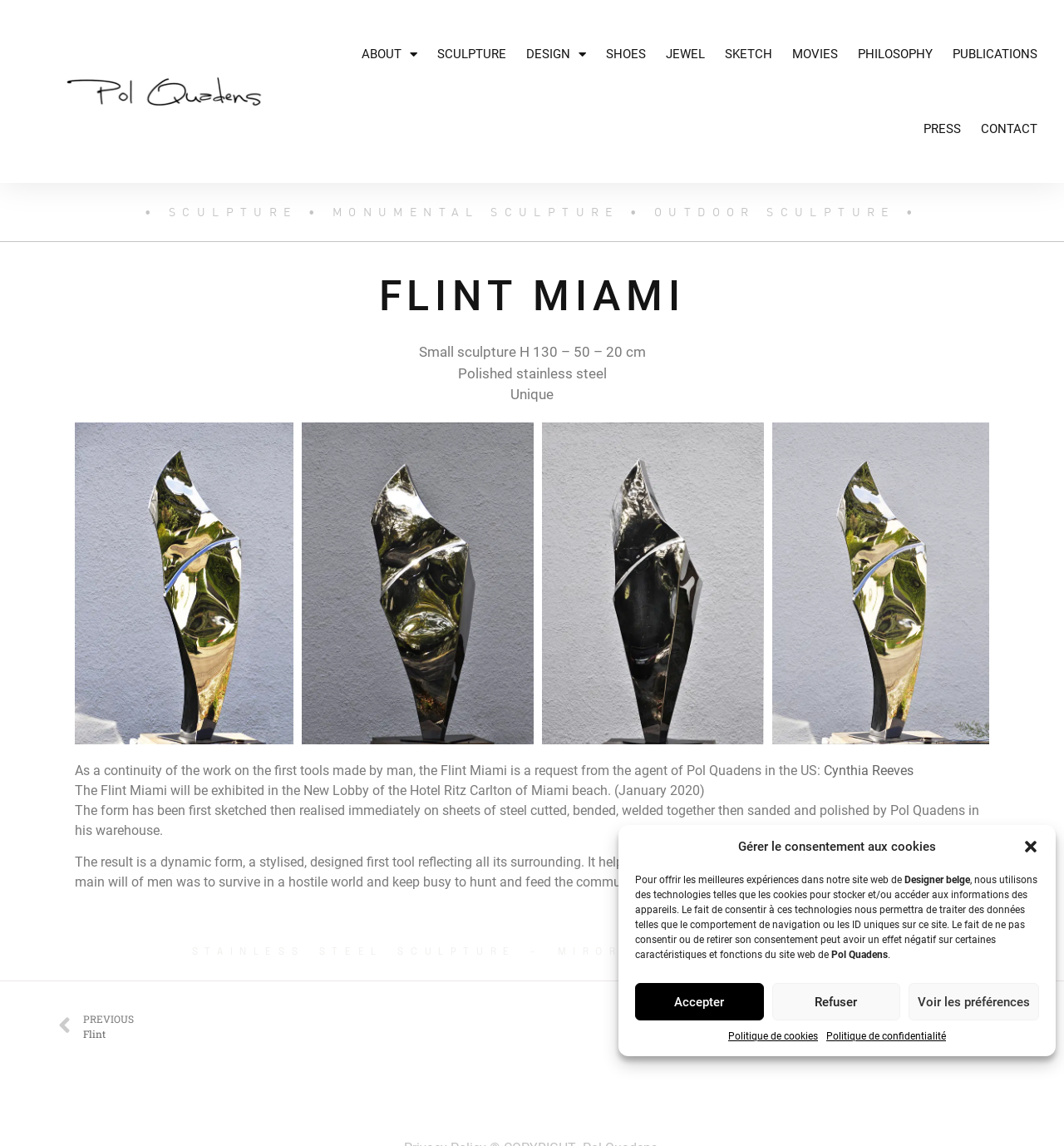What is the material of the sculpture?
Provide a one-word or short-phrase answer based on the image.

Polished stainless steel